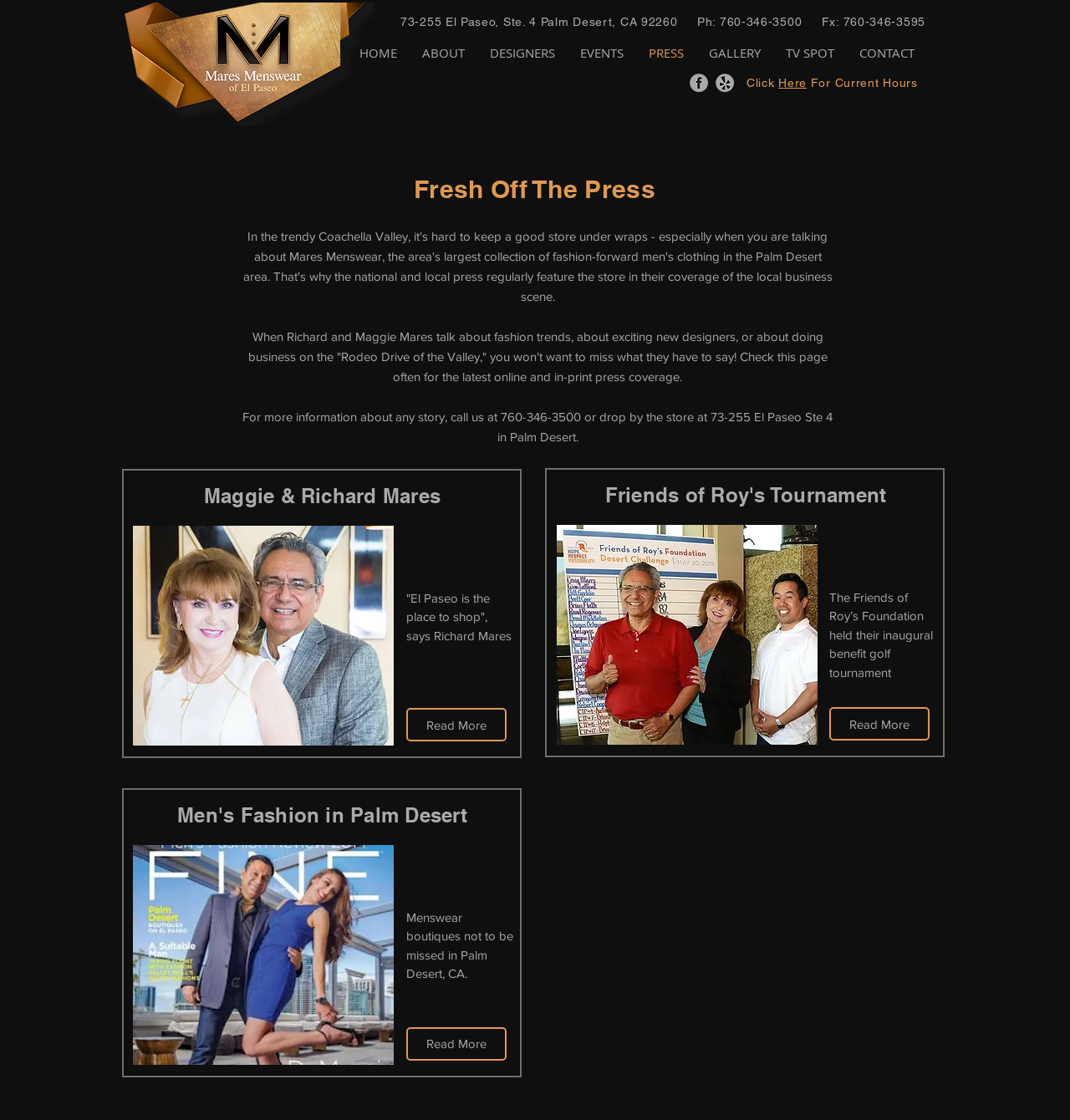Refer to the image and provide an in-depth answer to the question:
What is the topic of the article with the image 'PalmSpringsLife-YZ1A8861-R-Nov2016.jpg'?

I found the image 'PalmSpringsLife-YZ1A8861-R-Nov2016.jpg' associated with a heading 'Maggie & Richard Mares' and a static text 'When Richard and Maggie Mares talk about fashion trends...'. Therefore, I inferred that the topic of the article is related to fashion trends.